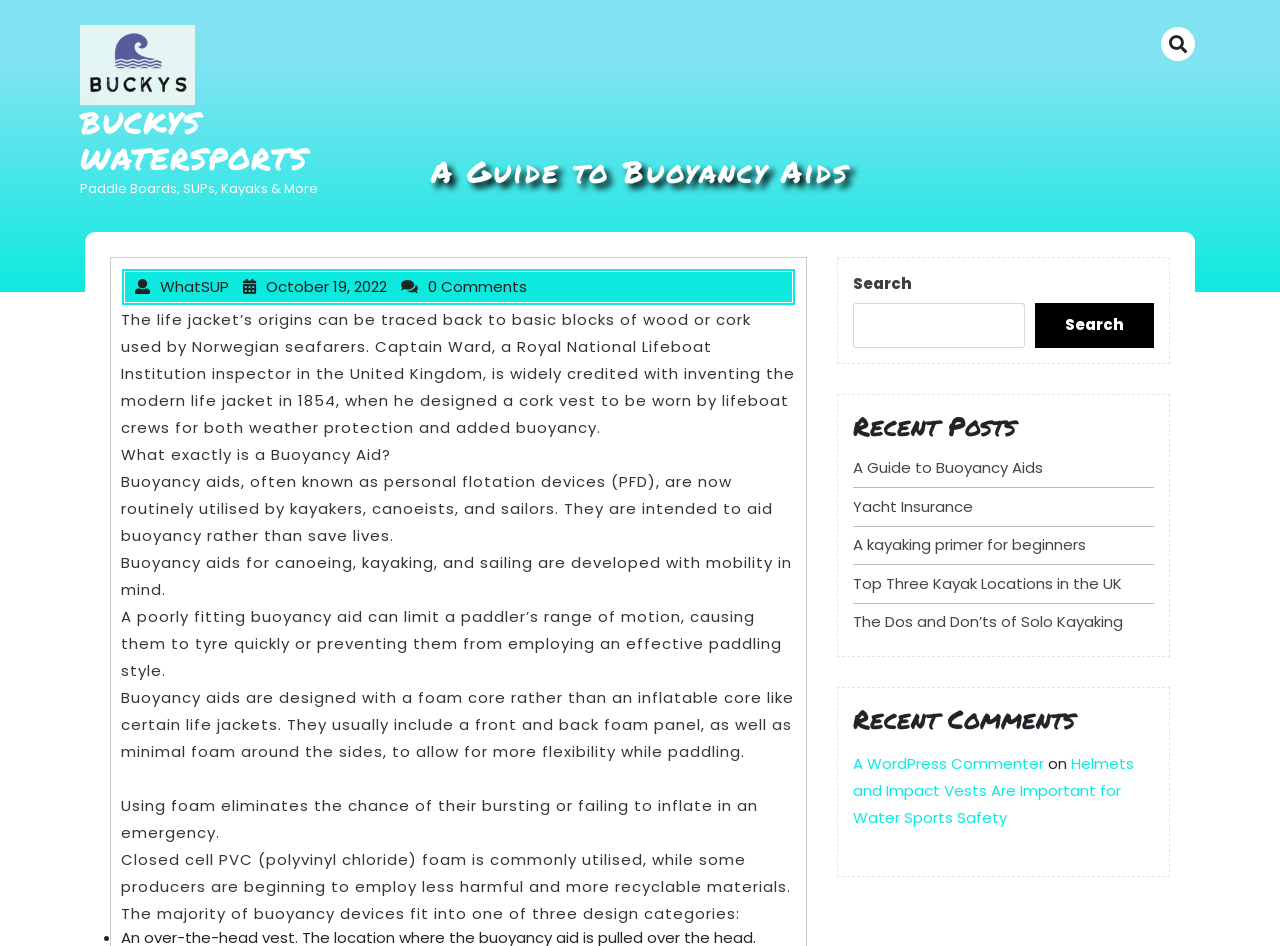What is the name of the inspector credited with inventing the modern life jacket?
Carefully analyze the image and provide a detailed answer to the question.

According to the webpage, Captain Ward, a Royal National Lifeboat Institution inspector in the United Kingdom, is widely credited with inventing the modern life jacket in 1854, as mentioned in the paragraph 'Captain Ward, a Royal National Lifeboat Institution inspector in the United Kingdom, is widely credited with inventing the modern life jacket in 1854, when he designed a cork vest to be worn by lifeboat crews for both weather protection and added buoyancy.'